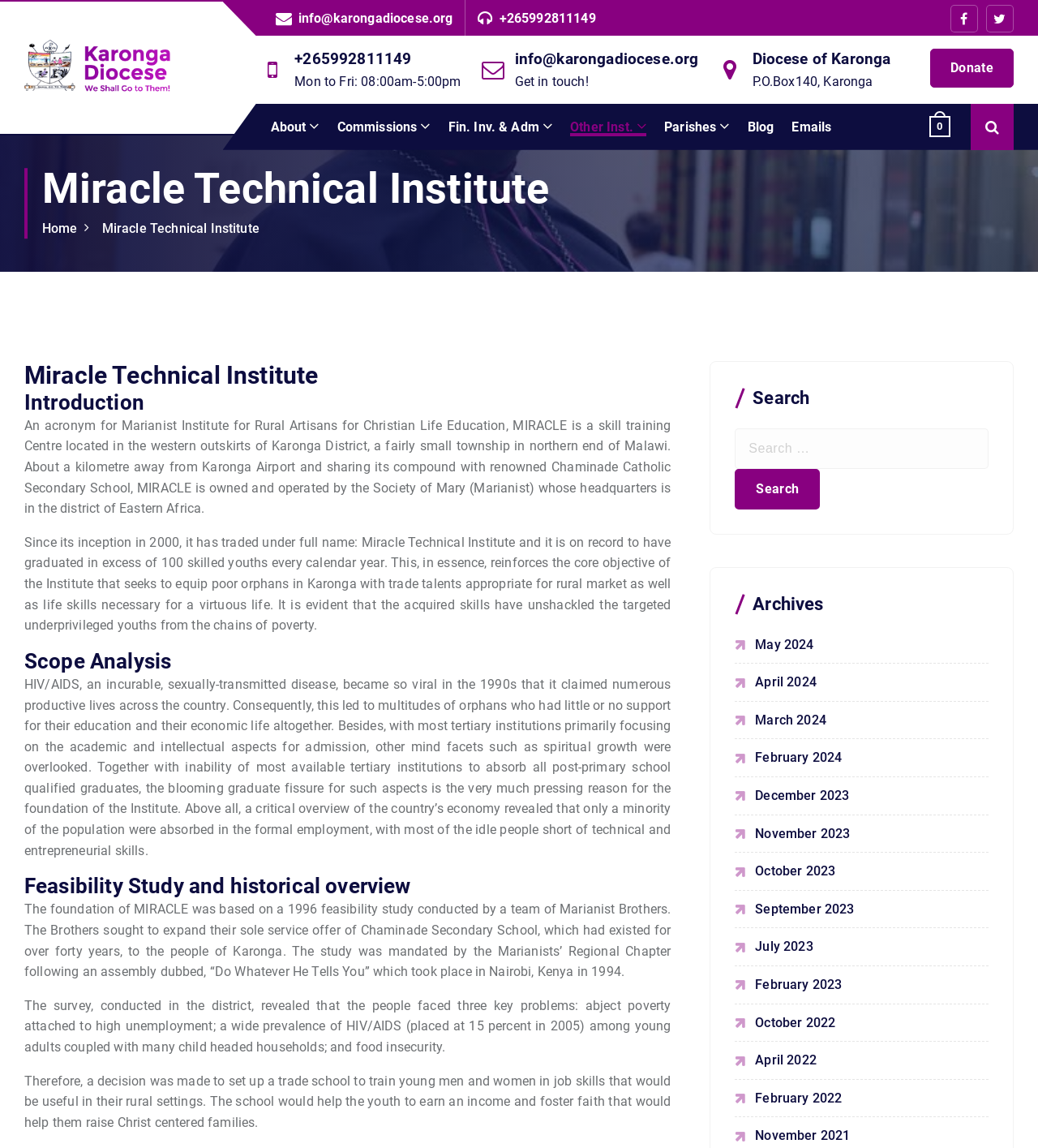Locate the bounding box coordinates of the element that should be clicked to execute the following instruction: "Search for something".

[0.708, 0.373, 0.952, 0.444]